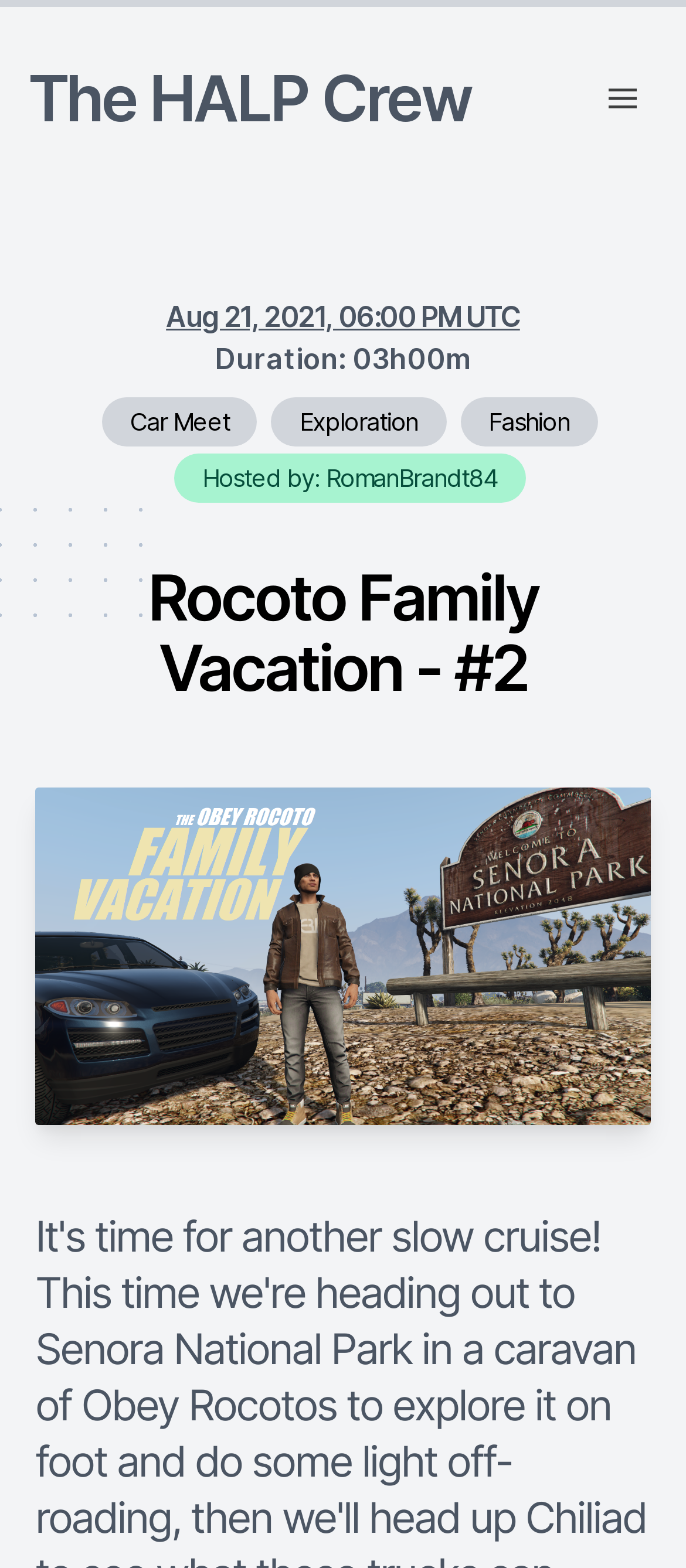Please provide a brief answer to the following inquiry using a single word or phrase:
What is the name of the event?

Rocoto Family Vacation - #2